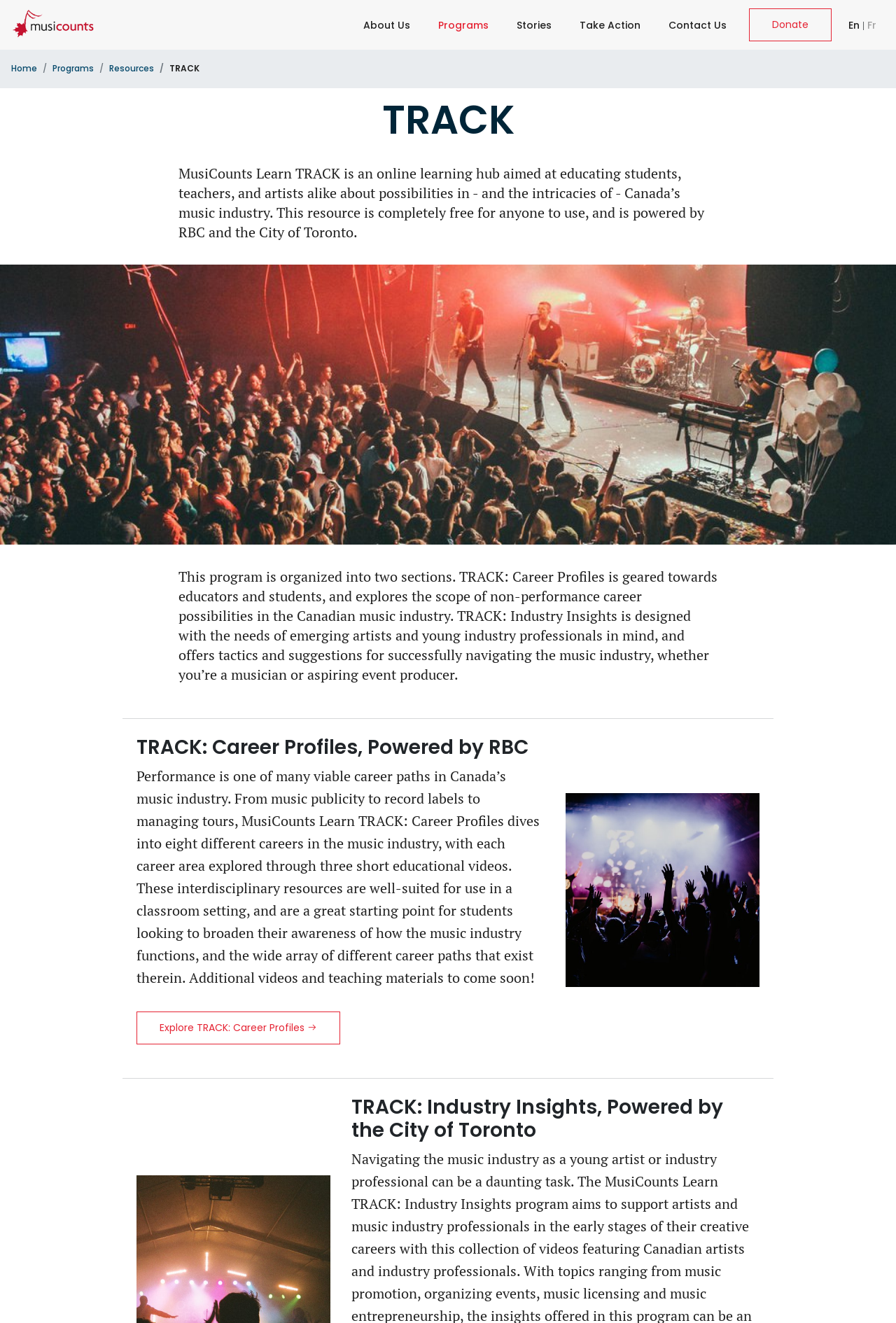Provide a brief response to the question using a single word or phrase: 
What are the two sections of TRACK program?

Career Profiles and Industry Insights